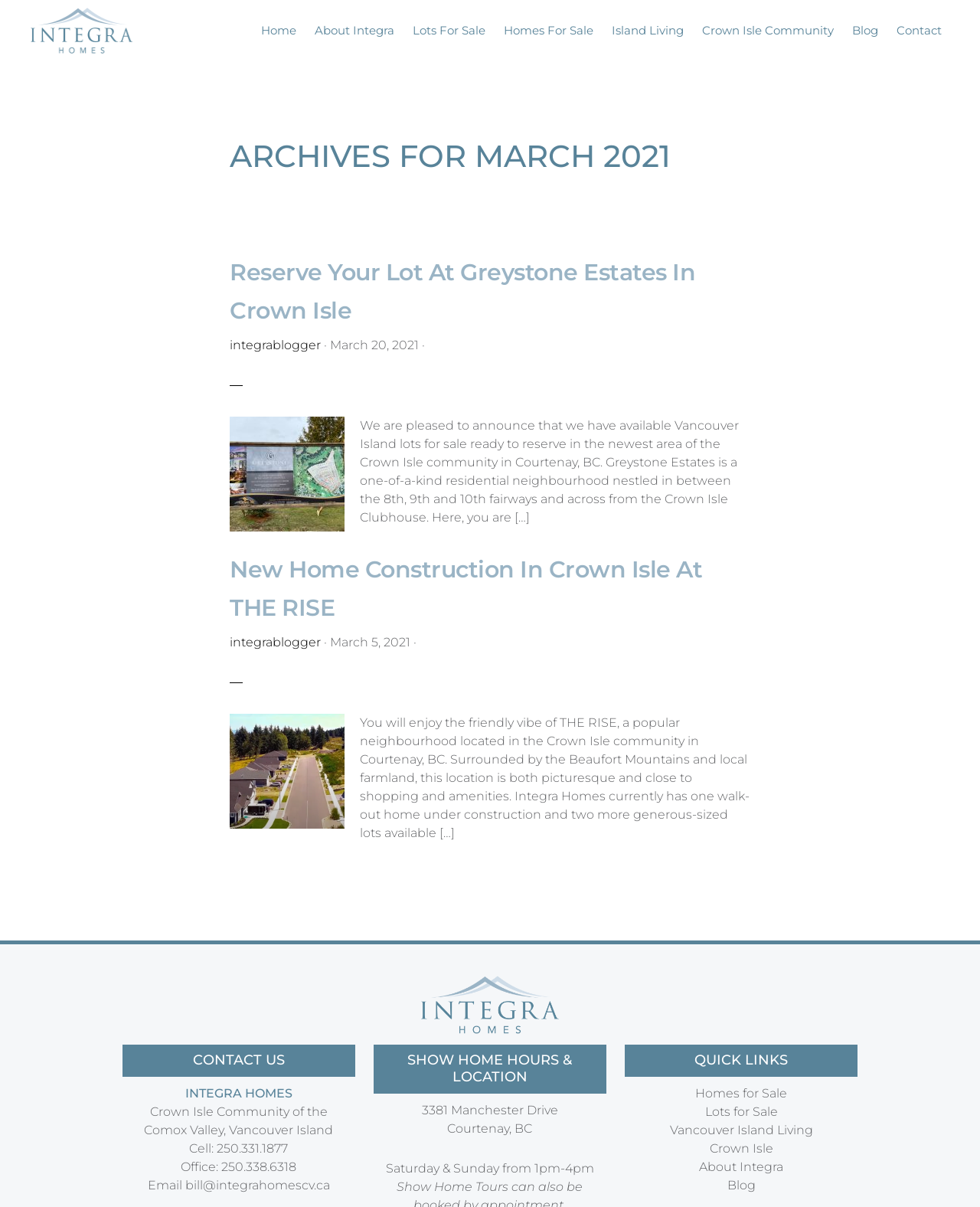Provide the bounding box coordinates for the UI element described in this sentence: "child care". The coordinates should be four float values between 0 and 1, i.e., [left, top, right, bottom].

None